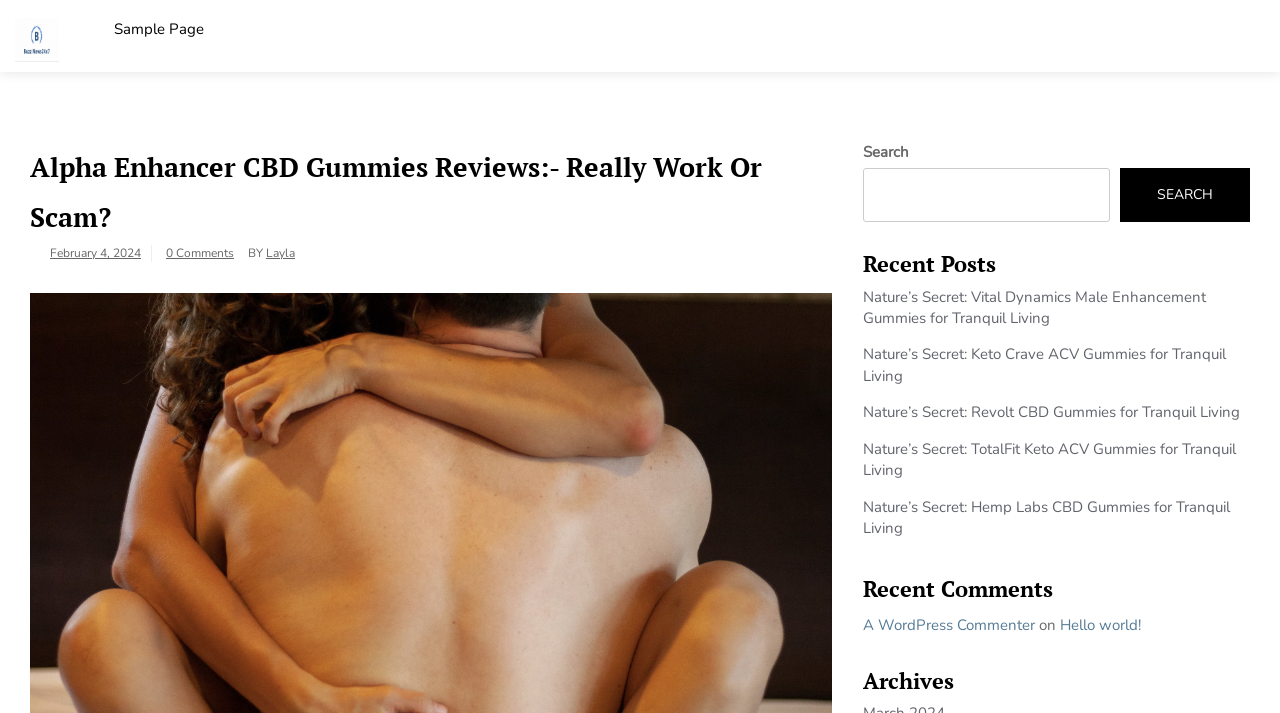Determine the bounding box of the UI component based on this description: "Layla". The bounding box coordinates should be four float values between 0 and 1, i.e., [left, top, right, bottom].

[0.208, 0.344, 0.23, 0.366]